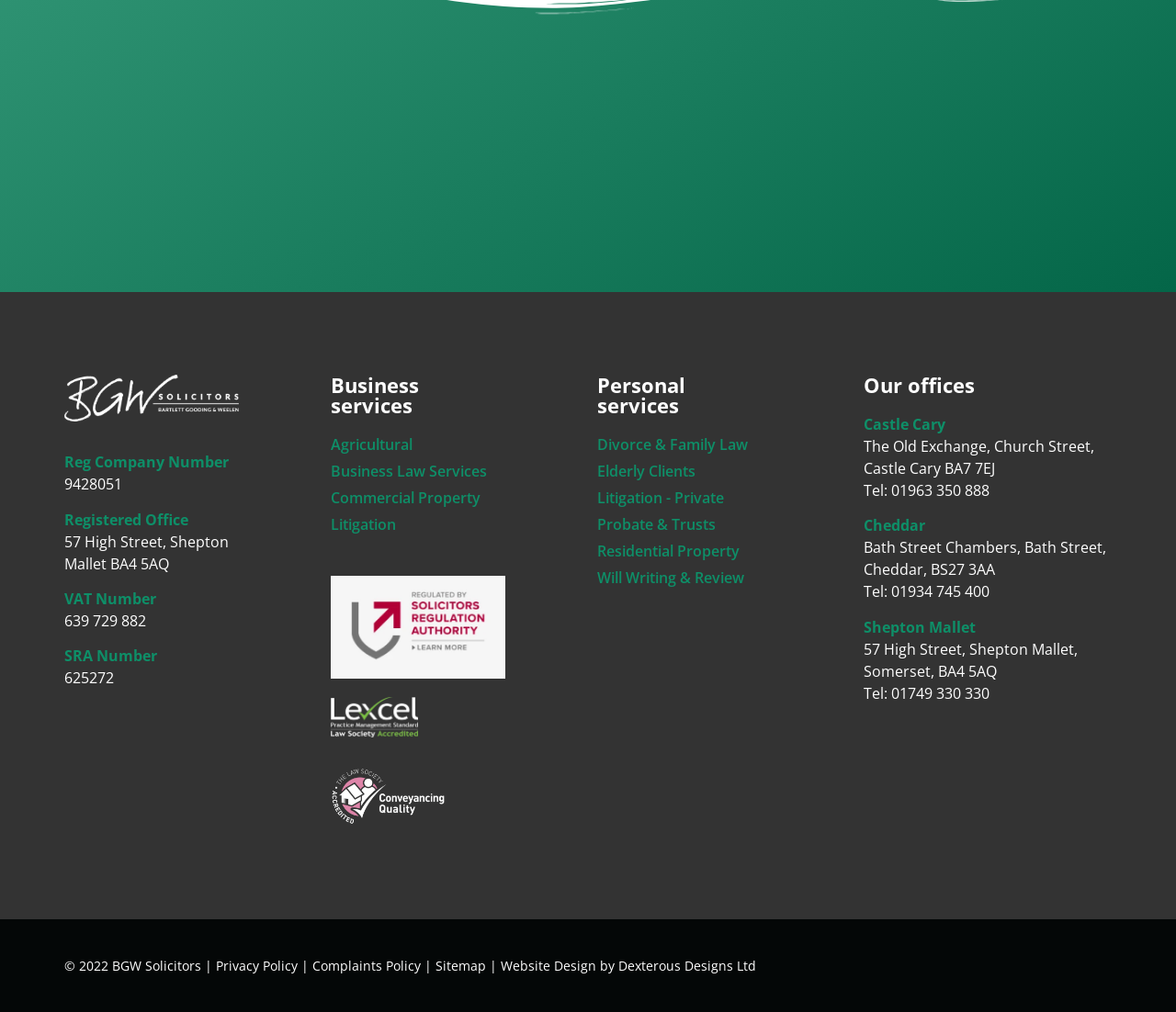Please give a short response to the question using one word or a phrase:
What is the company registration number?

9428051